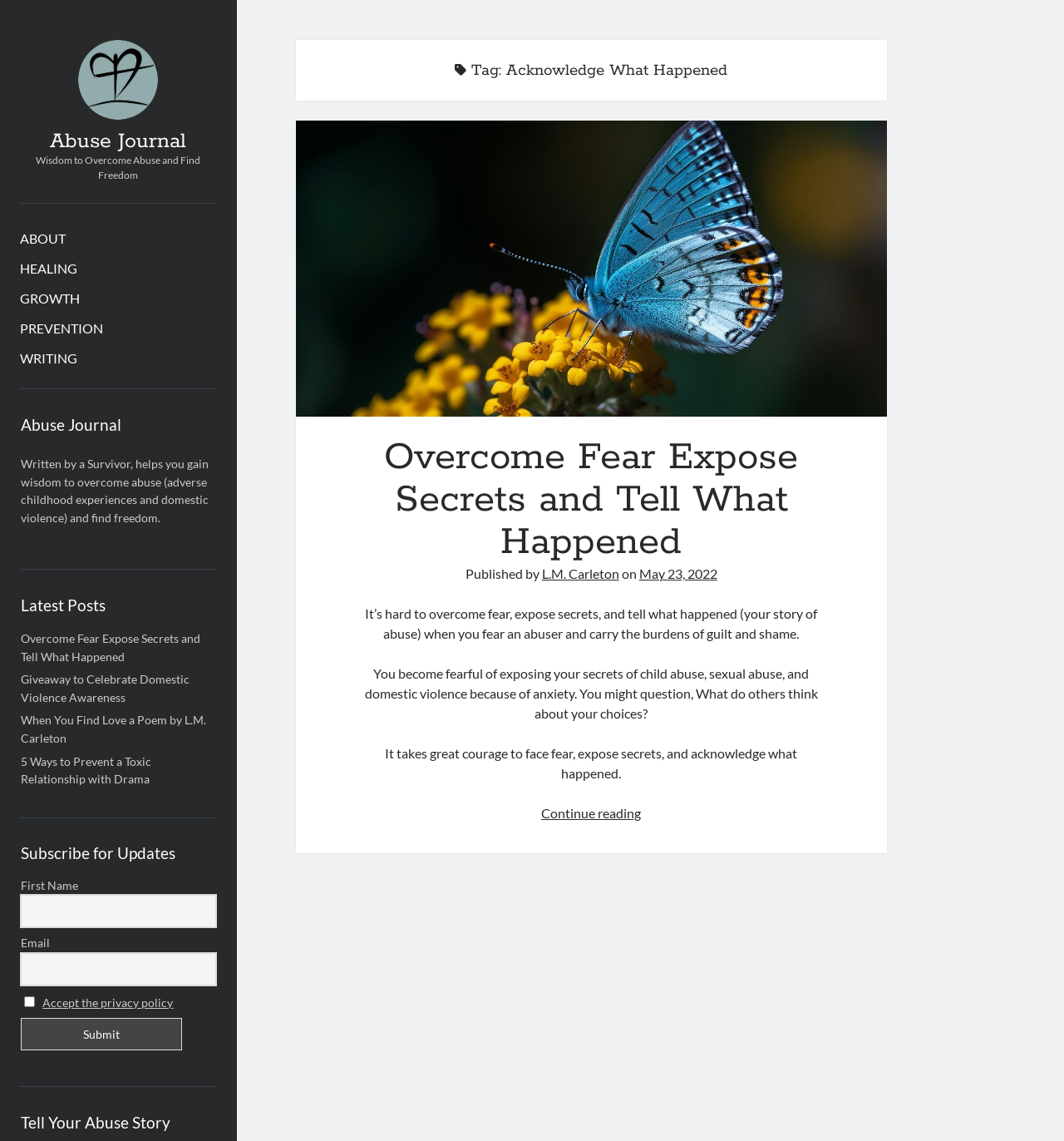Locate the bounding box of the UI element described in the following text: "parent_node: Email name="ne"".

[0.019, 0.835, 0.203, 0.864]